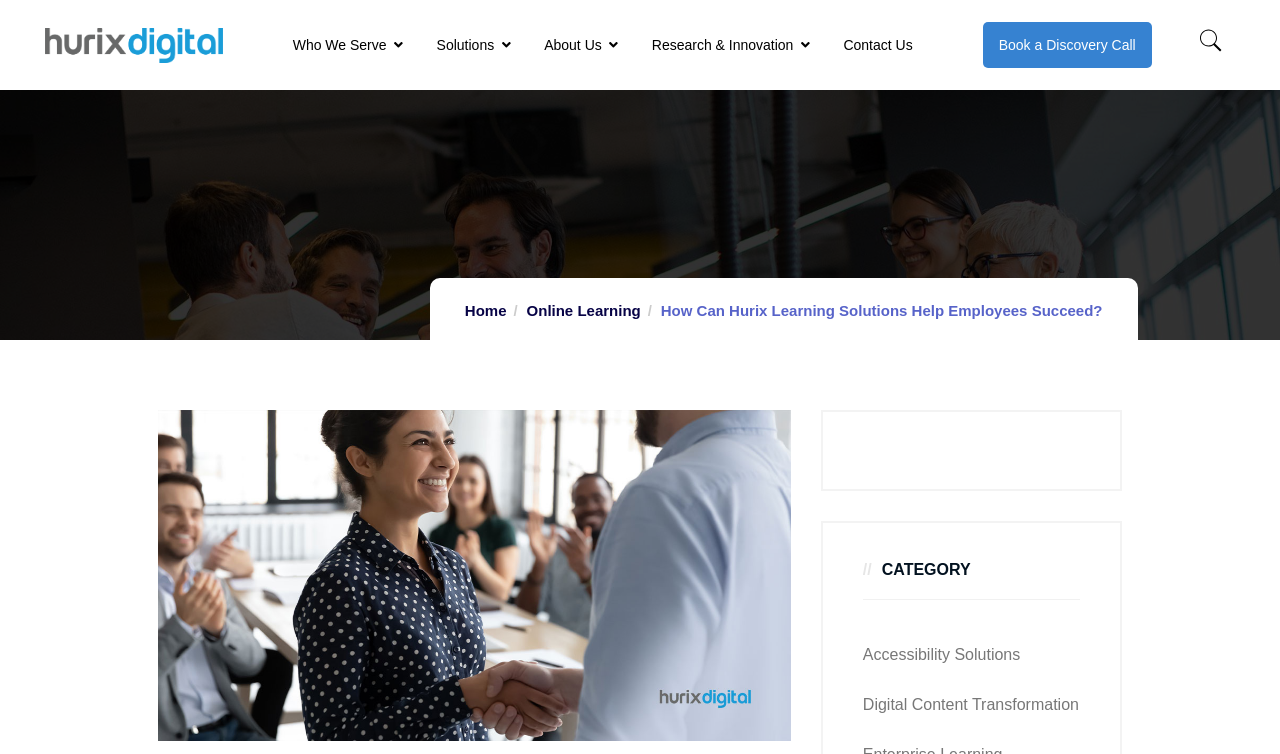Find the bounding box coordinates of the area to click in order to follow the instruction: "Click on the 'How Can Hurix Learning Solutions Help Employees Succeed?' link".

[0.123, 0.55, 0.618, 0.573]